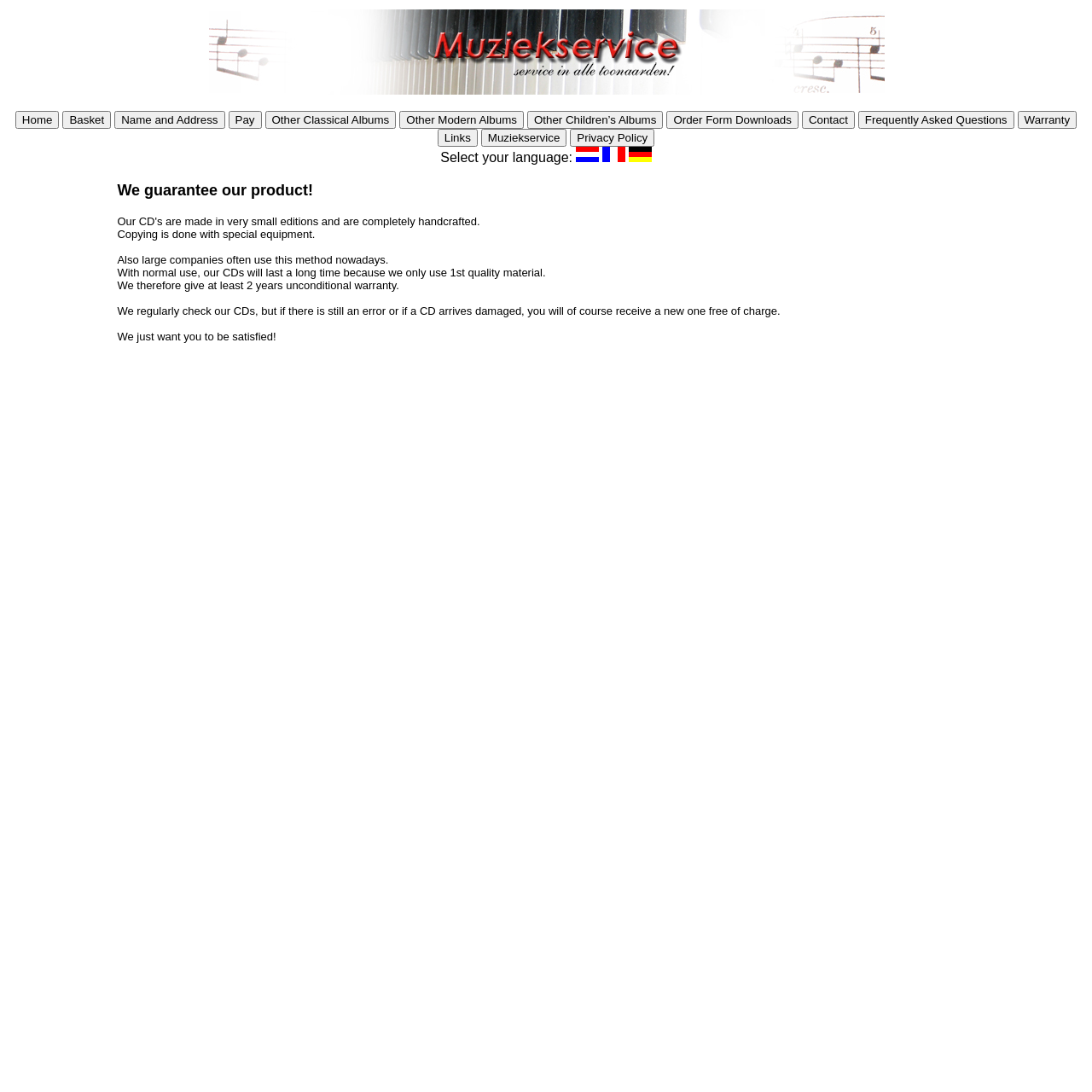Reply to the question with a single word or phrase:
What is the language selection option?

Dutch, French, German